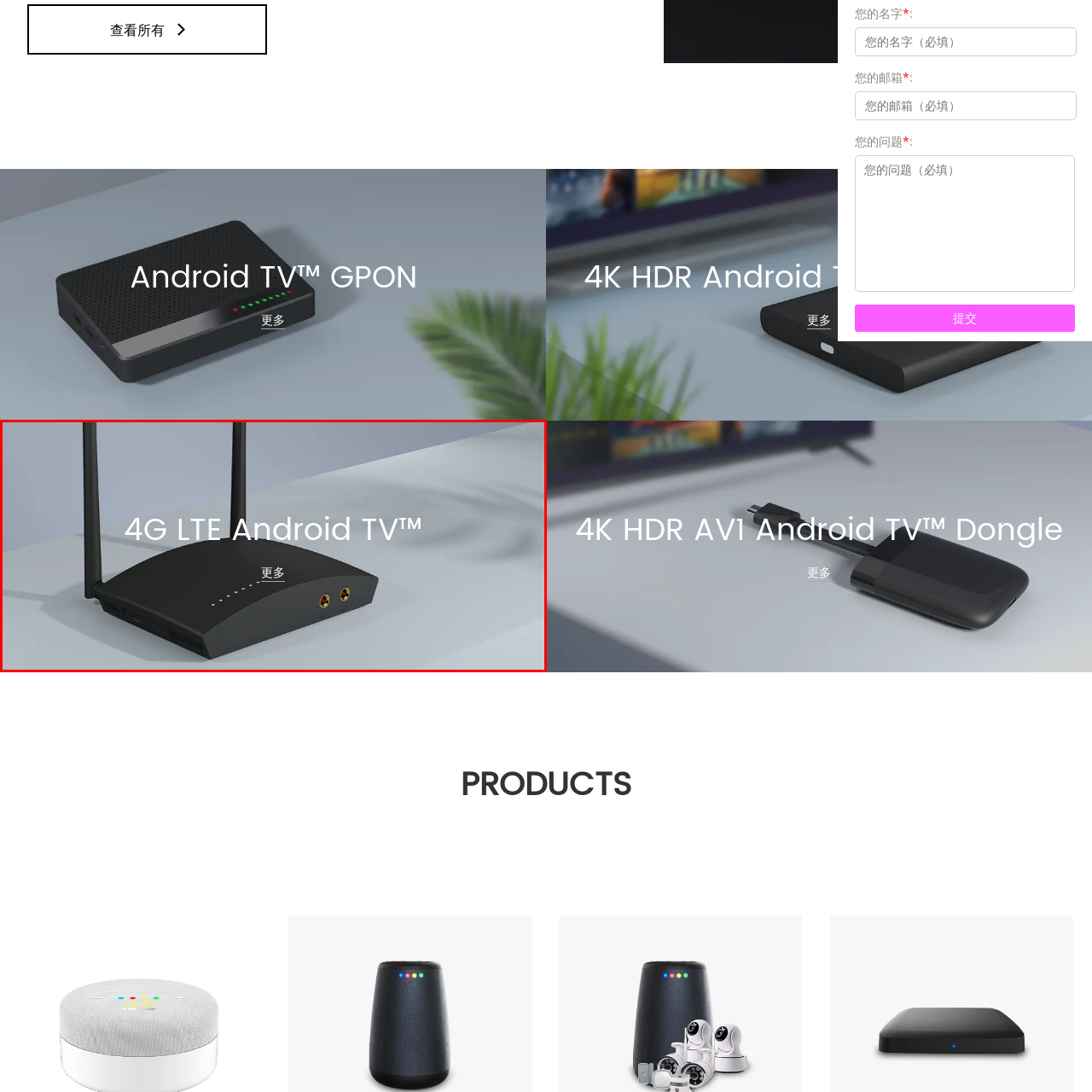What is the purpose of the LED indicator lights?
Examine the image highlighted by the red bounding box and answer briefly with one word or a short phrase.

Provide visual feedback